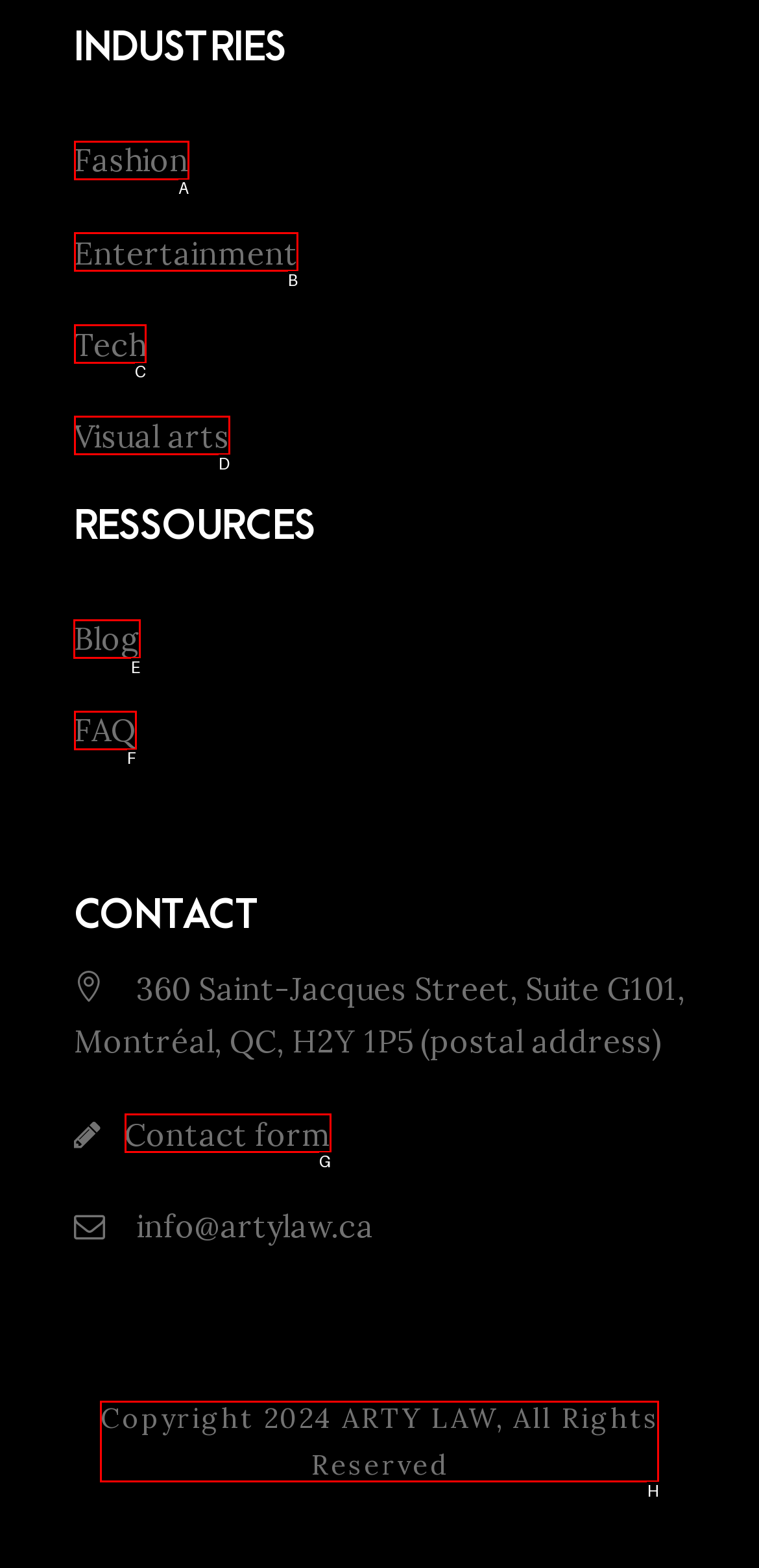Specify which HTML element I should click to complete this instruction: Read the blog Answer with the letter of the relevant option.

E